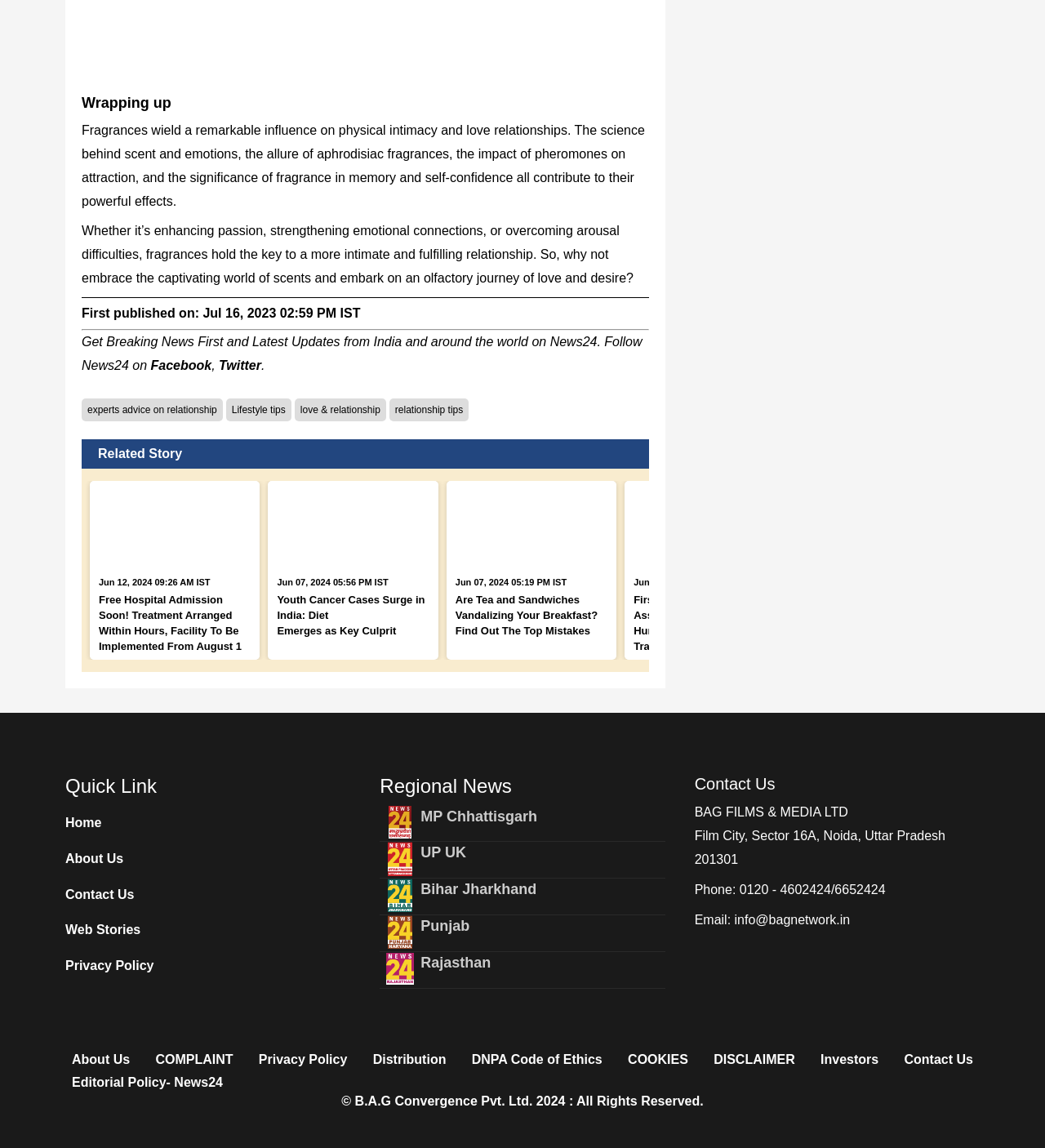What is the name of the company mentioned at the bottom of the page?
Analyze the image and provide a thorough answer to the question.

The company name is mentioned in the contact information section at the bottom of the page, which is BAG FILMS & MEDIA LTD, located in Film City, Sector 16A, Noida, Uttar Pradesh 201301.